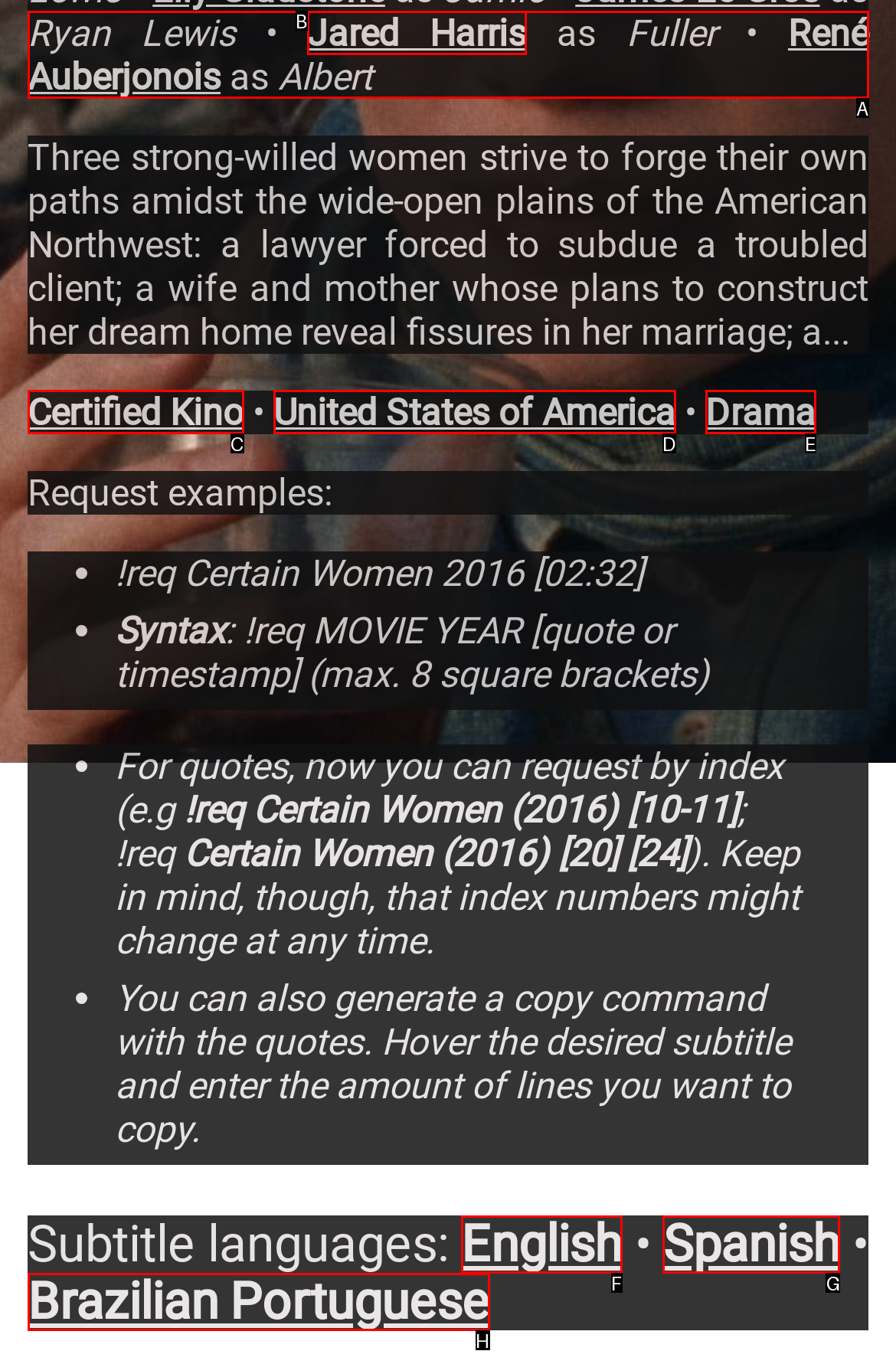Which option aligns with the description: Spanish? Respond by selecting the correct letter.

G